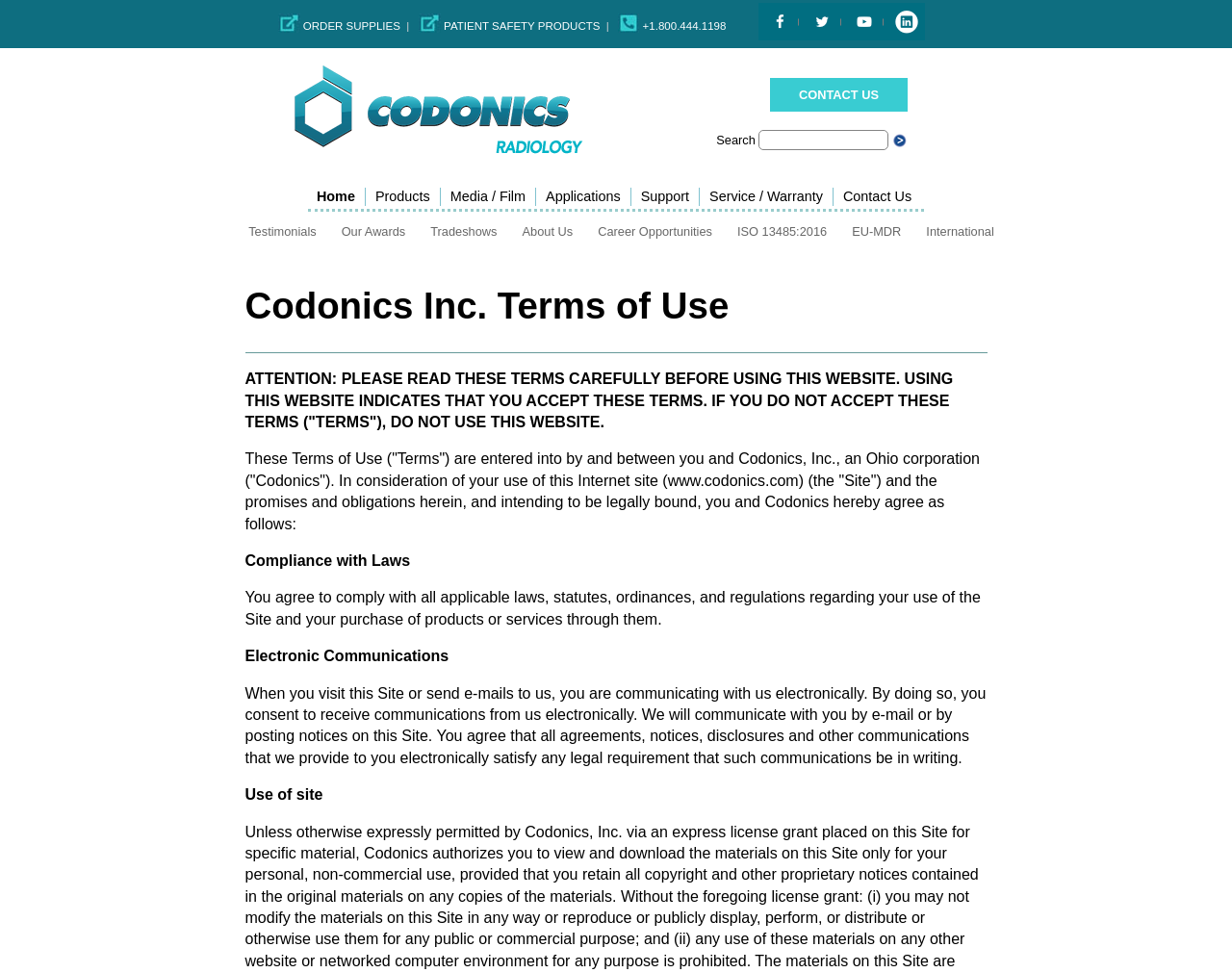What are the additional resources available on the webpage?
Using the image as a reference, answer with just one word or a short phrase.

Testimonials, Our Awards, Tradeshows, About Us, Career Opportunities, ISO 13485:2016, EU-MDR, International